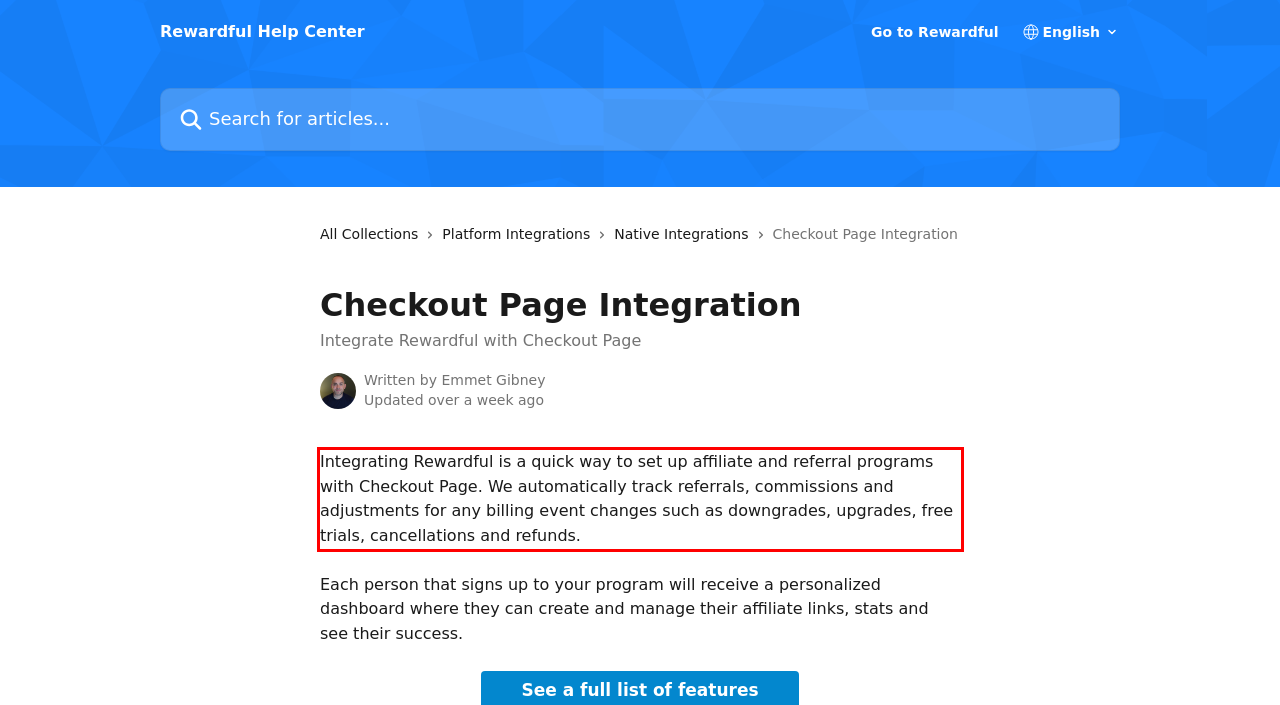You are given a screenshot showing a webpage with a red bounding box. Perform OCR to capture the text within the red bounding box.

Integrating Rewardful is a quick way to set up affiliate and referral programs with Checkout Page. We automatically track referrals, commissions and adjustments for any billing event changes such as downgrades, upgrades, free trials, cancellations and refunds.